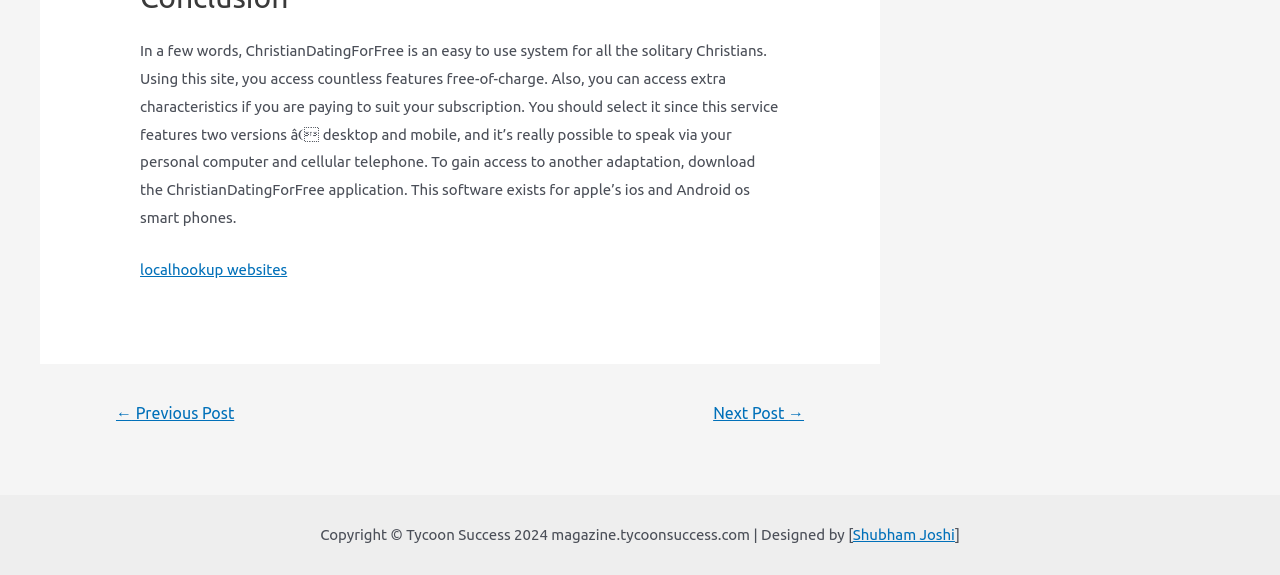Locate the bounding box coordinates of the UI element described by: "Research & Development". Provide the coordinates as four float numbers between 0 and 1, formatted as [left, top, right, bottom].

None